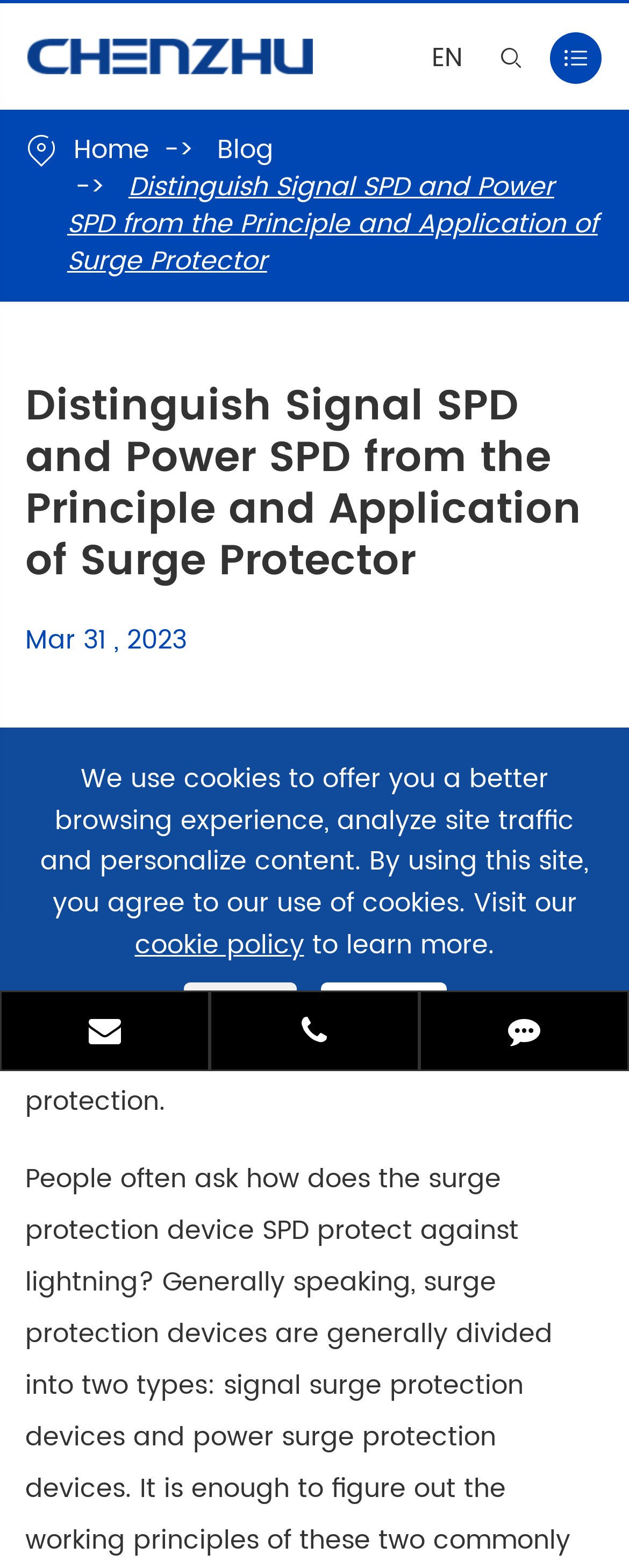Use a single word or phrase to answer the question:
How many links are there in the top navigation bar?

3